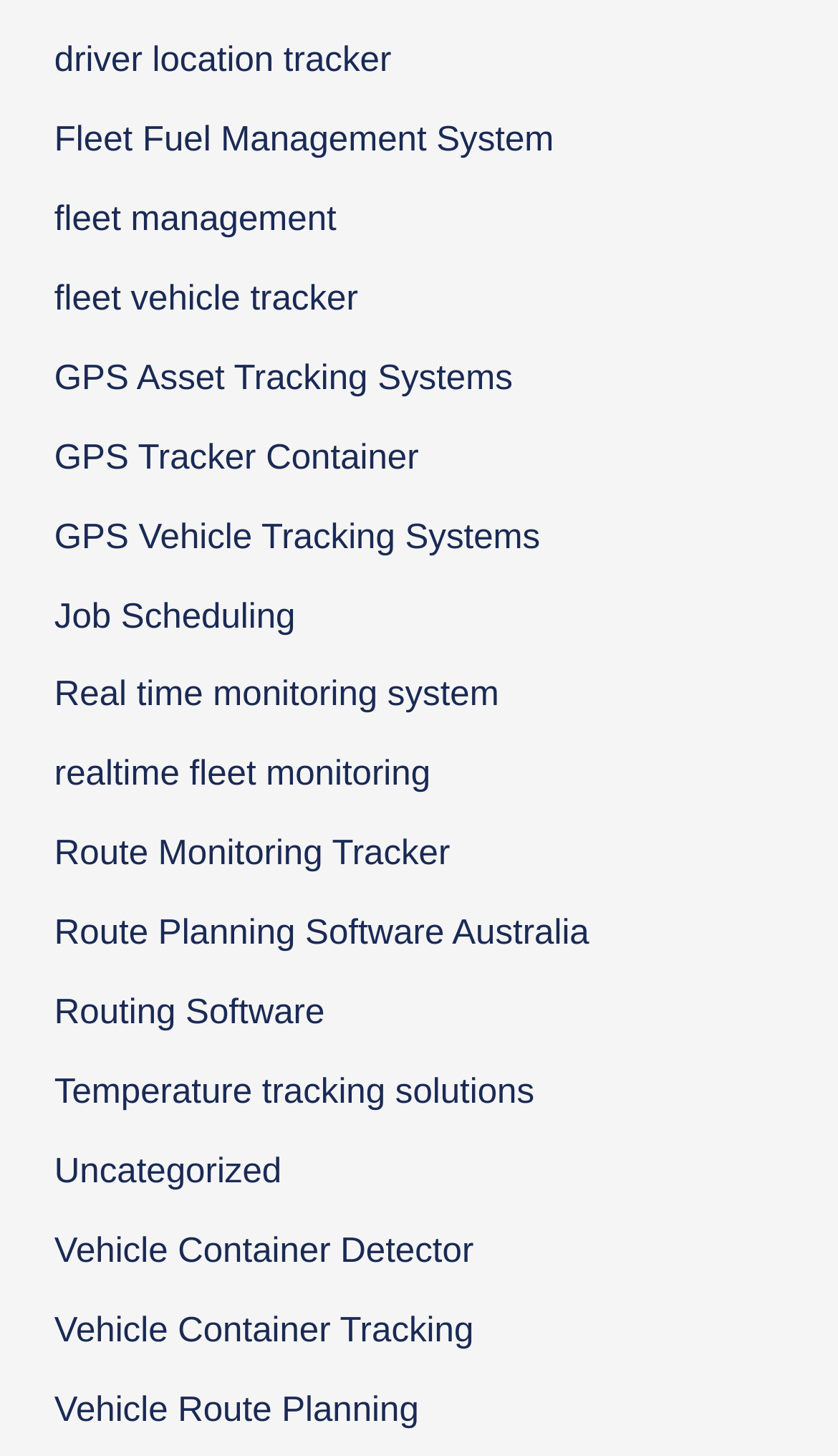Highlight the bounding box coordinates of the region I should click on to meet the following instruction: "check out Route Planning Software Australia".

[0.065, 0.628, 0.703, 0.654]